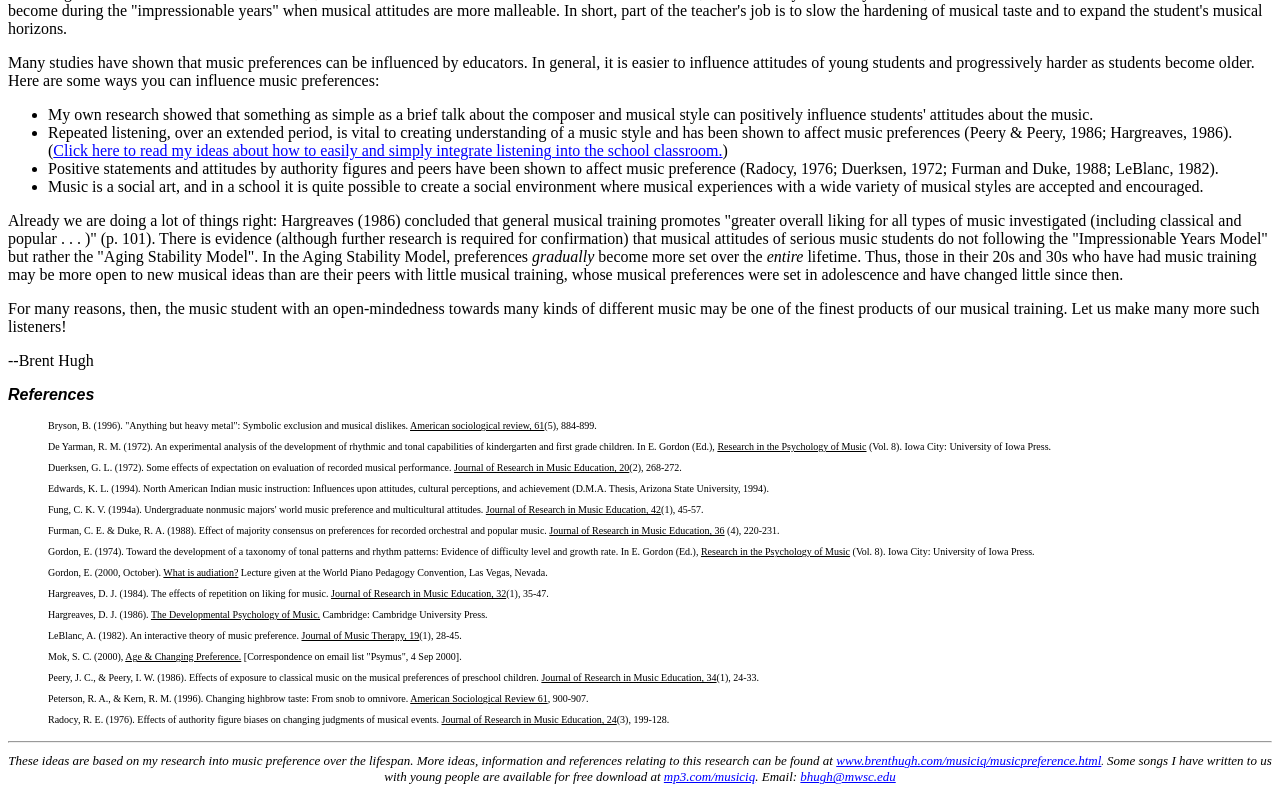What is the main topic of this webpage?
From the image, respond with a single word or phrase.

Music preferences